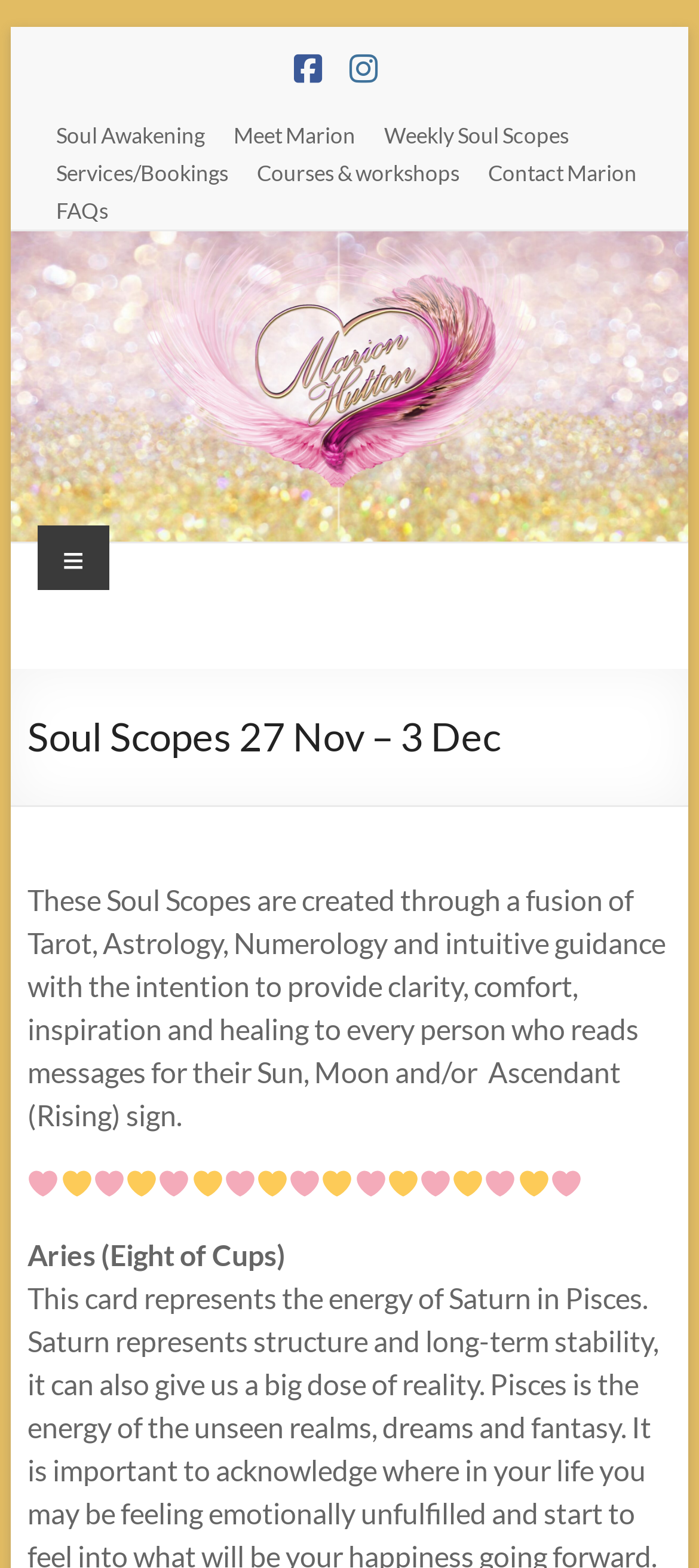Extract the bounding box coordinates for the HTML element that matches this description: "FAQs". The coordinates should be four float numbers between 0 and 1, i.e., [left, top, right, bottom].

[0.039, 0.118, 0.155, 0.142]